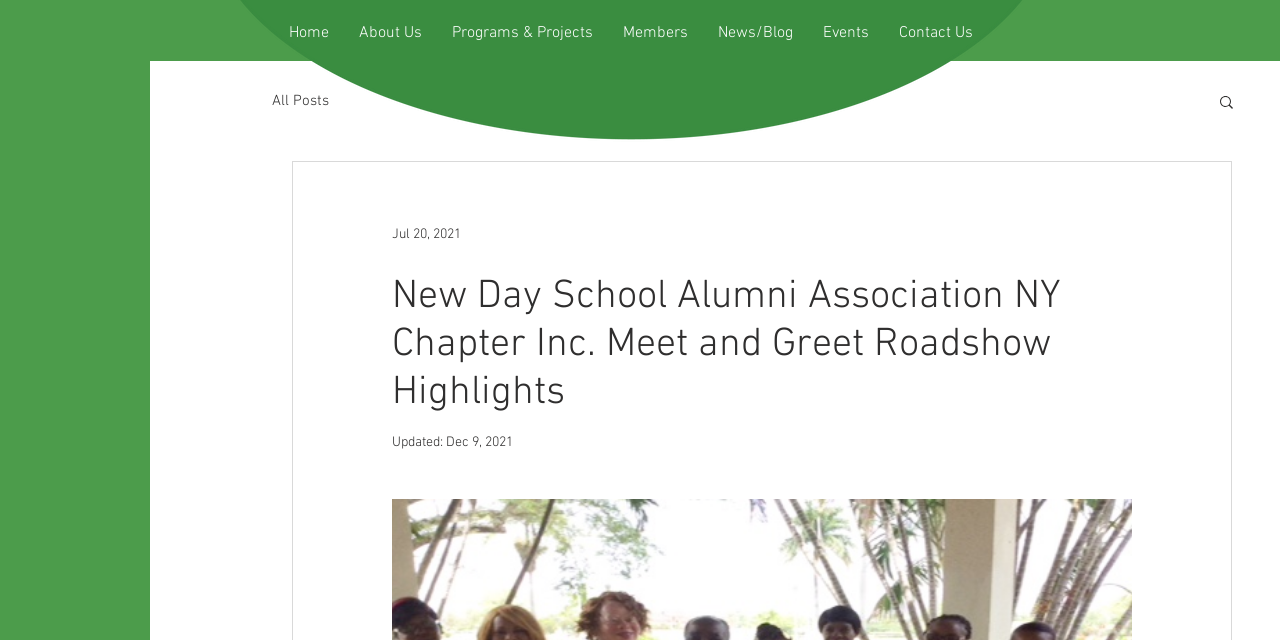Using the description "Programs & Projects", locate and provide the bounding box of the UI element.

[0.341, 0.017, 0.475, 0.088]